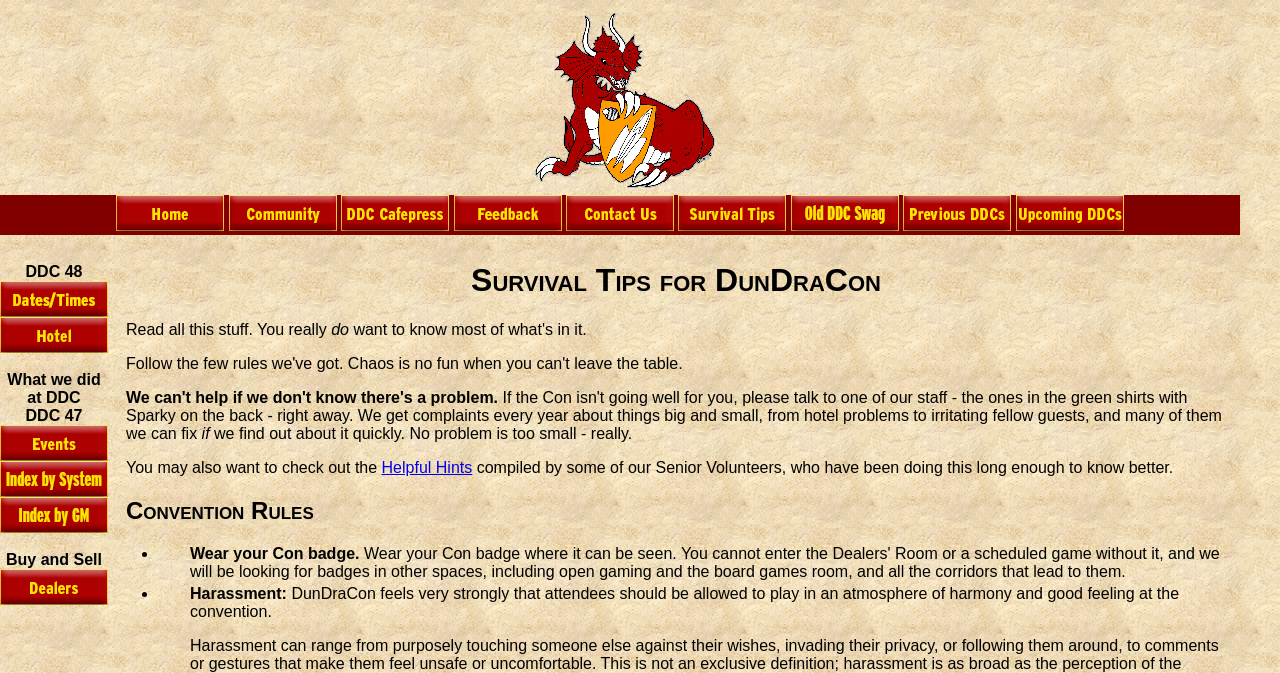Show the bounding box coordinates for the element that needs to be clicked to execute the following instruction: "Explore the List of Events". Provide the coordinates in the form of four float numbers between 0 and 1, i.e., [left, top, right, bottom].

[0.0, 0.664, 0.084, 0.689]